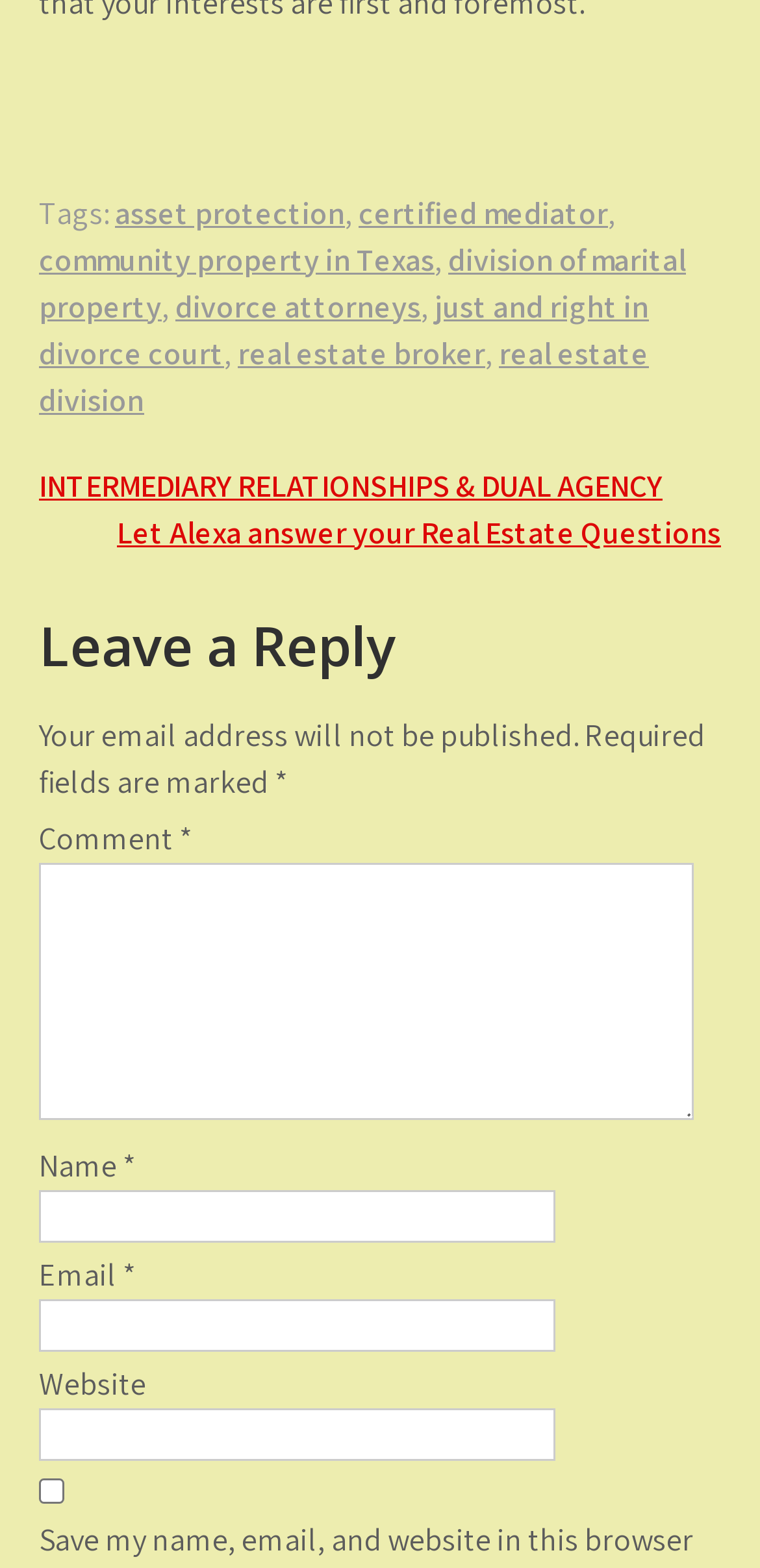Specify the bounding box coordinates of the area to click in order to follow the given instruction: "Click on the link 'INTERMEDIARY RELATIONSHIPS & DUAL AGENCY'."

[0.051, 0.296, 0.872, 0.322]